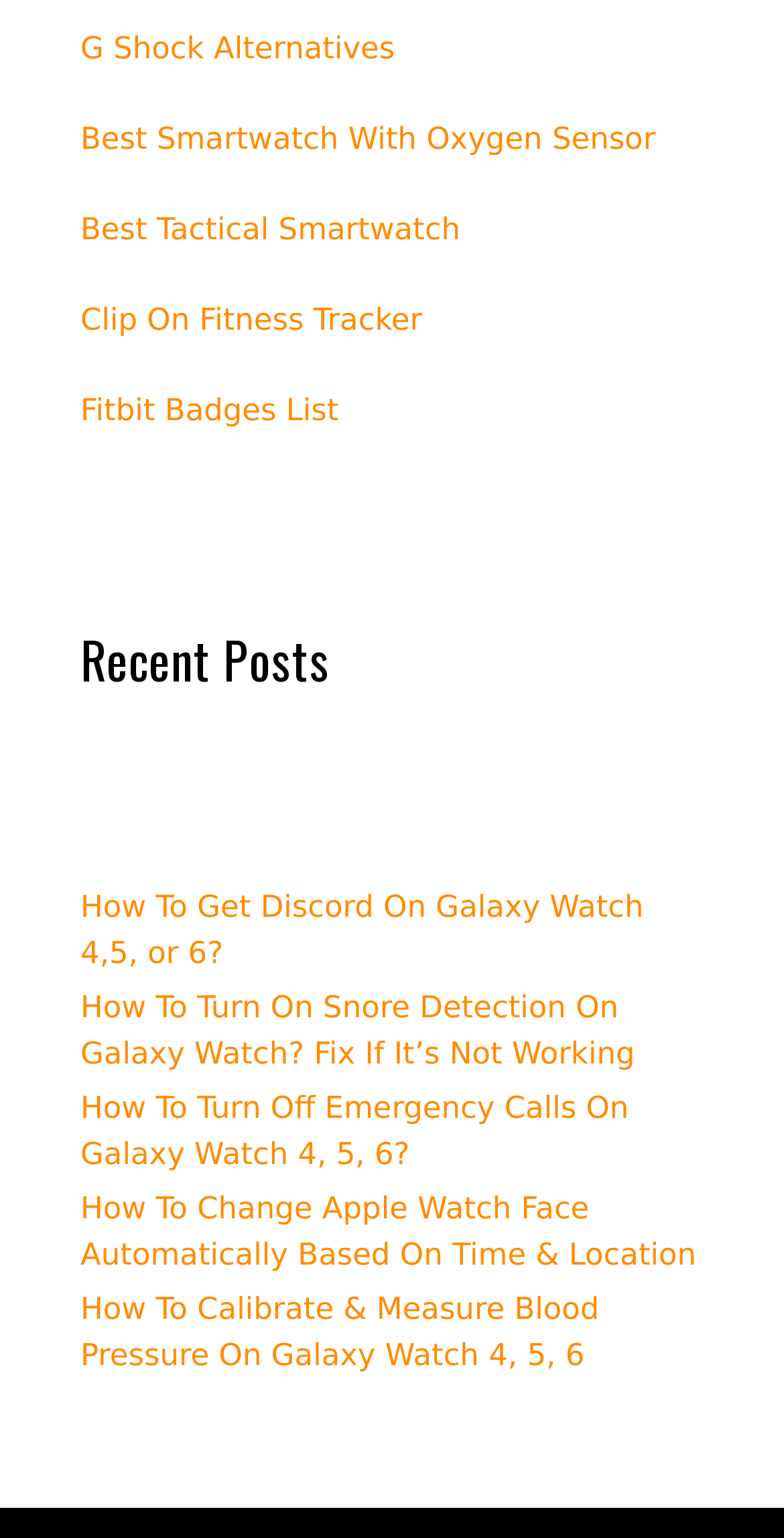Please determine the bounding box coordinates for the element that should be clicked to follow these instructions: "Learn about Clip On Fitness Tracker".

[0.103, 0.195, 0.539, 0.219]